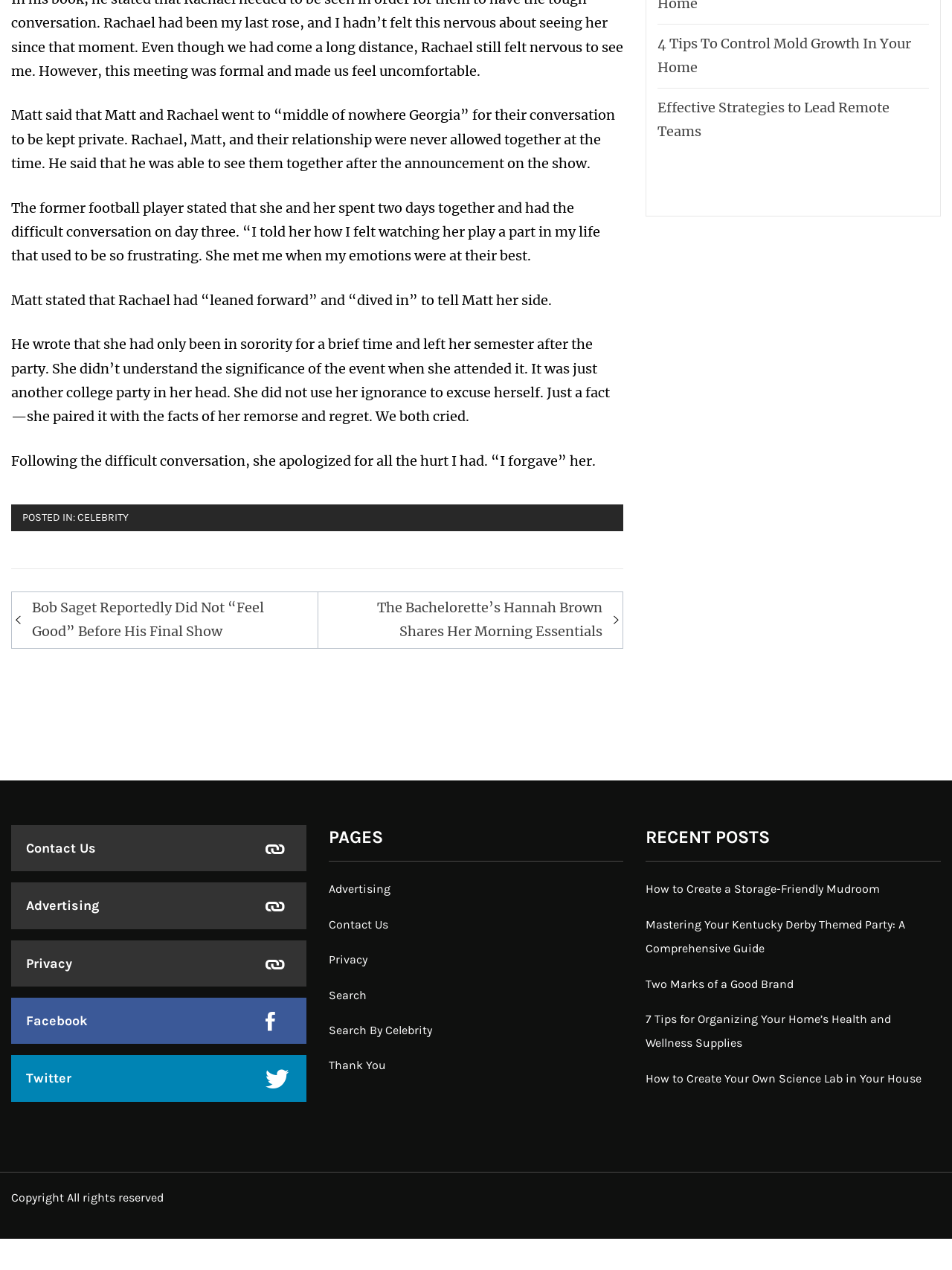Determine the bounding box coordinates of the section I need to click to execute the following instruction: "Go to the 'Club' page". Provide the coordinates as four float numbers between 0 and 1, i.e., [left, top, right, bottom].

None